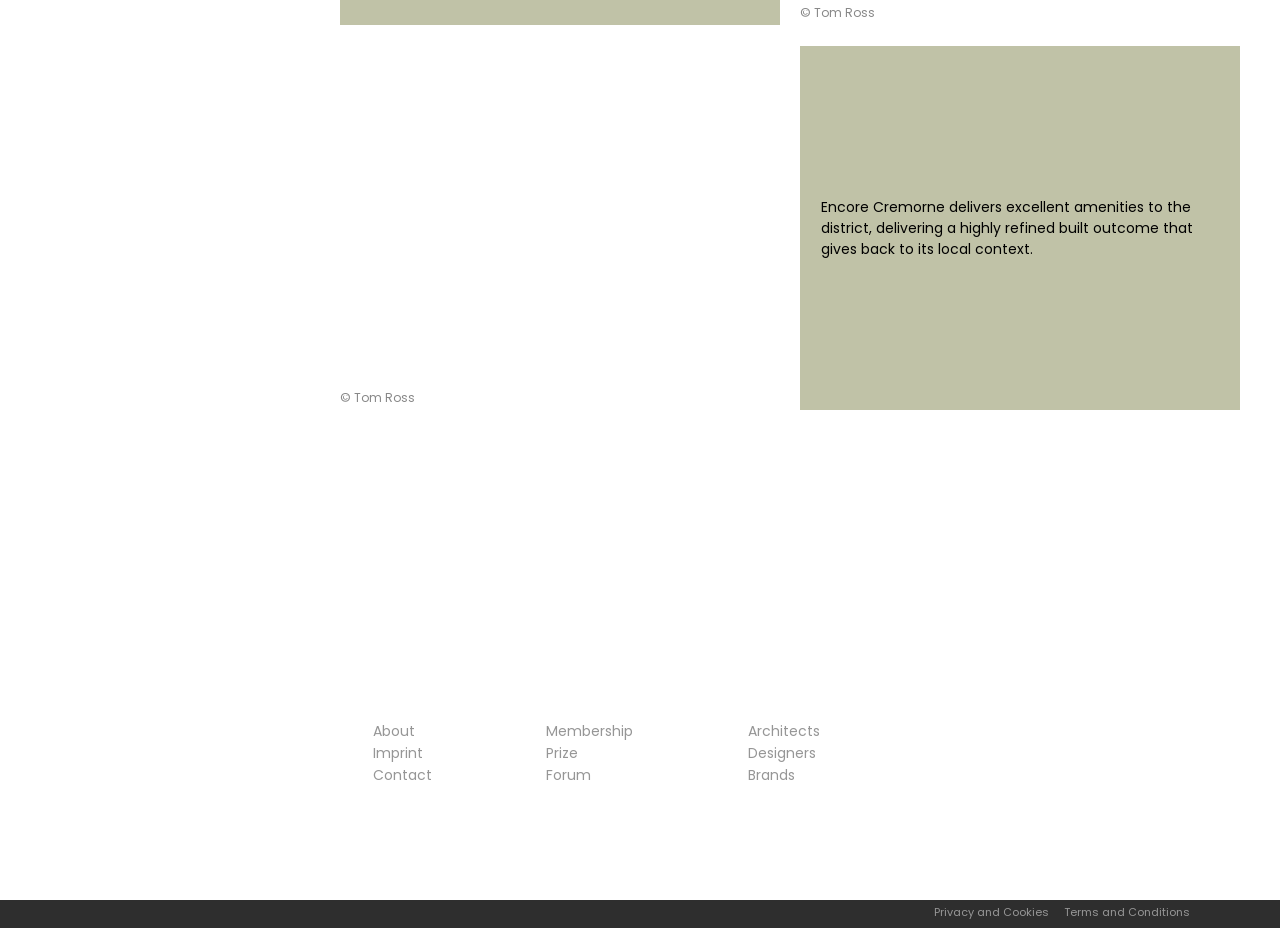How many main categories are listed at the bottom of the webpage?
Give a single word or phrase answer based on the content of the image.

6